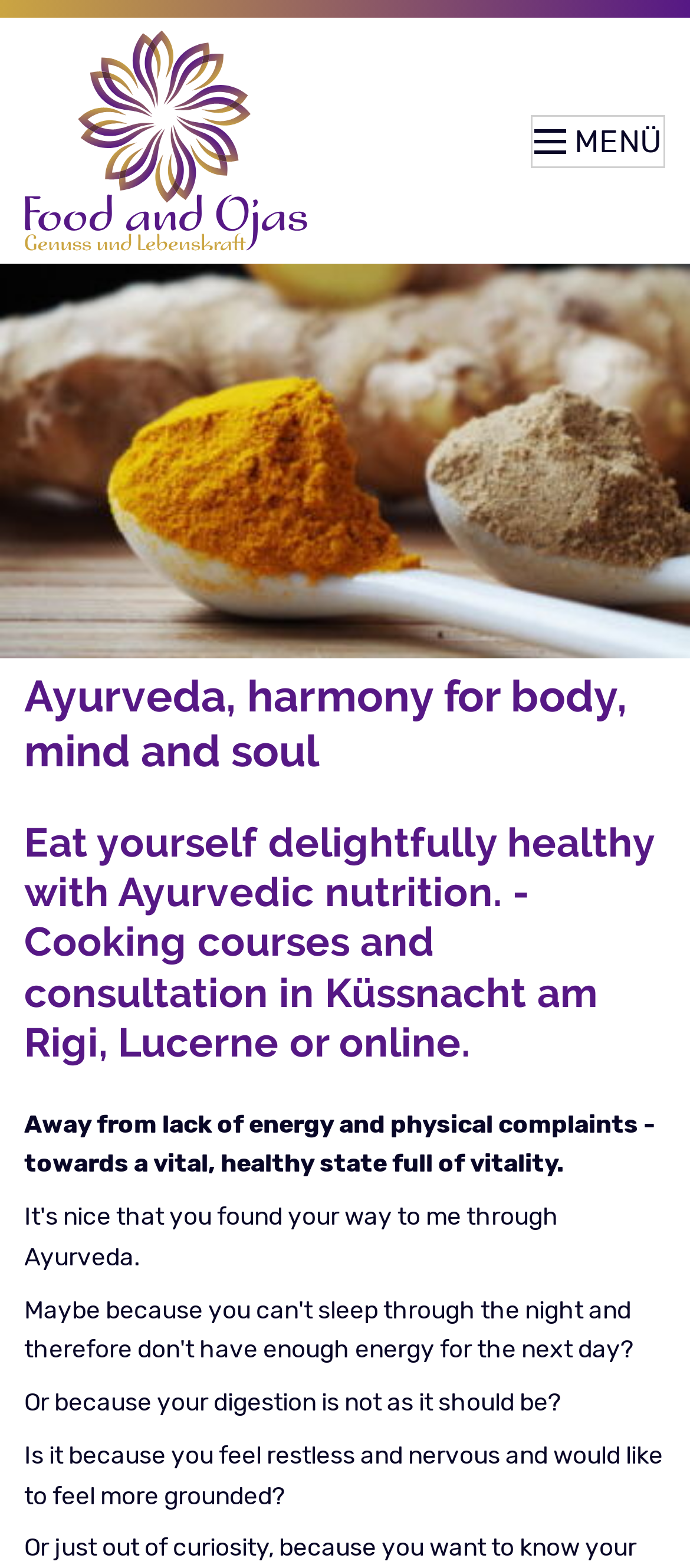What is the benefit of Ayurvedic nutrition?
Use the image to give a comprehensive and detailed response to the question.

The webpage mentions that Ayurvedic nutrition can help achieve a vital, healthy state full of vitality, which implies that the benefit of Ayurvedic nutrition is to improve one's overall health and well-being.